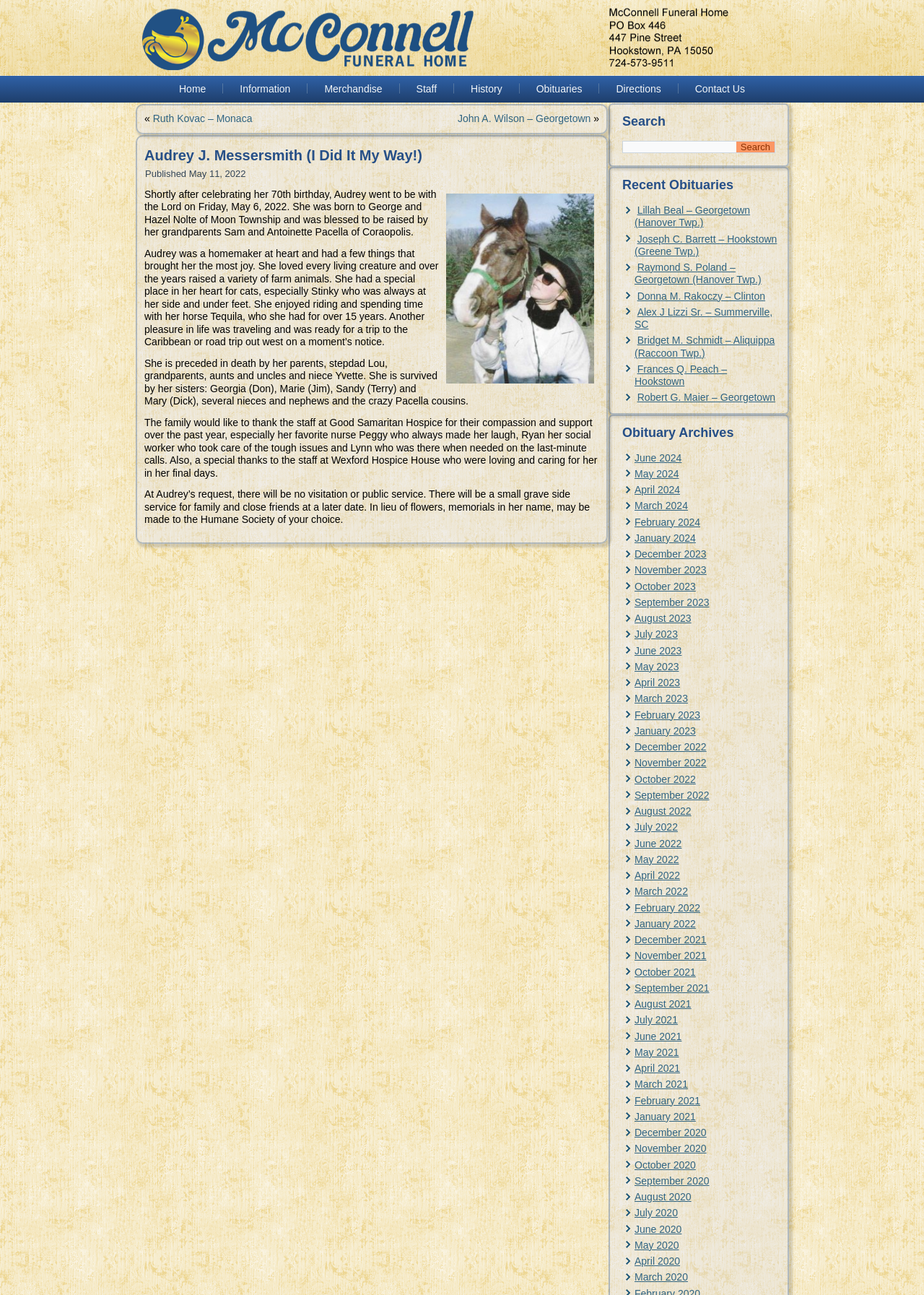Please specify the bounding box coordinates of the element that should be clicked to execute the given instruction: 'View the obituary of Ruth Kovac'. Ensure the coordinates are four float numbers between 0 and 1, expressed as [left, top, right, bottom].

[0.165, 0.087, 0.273, 0.096]